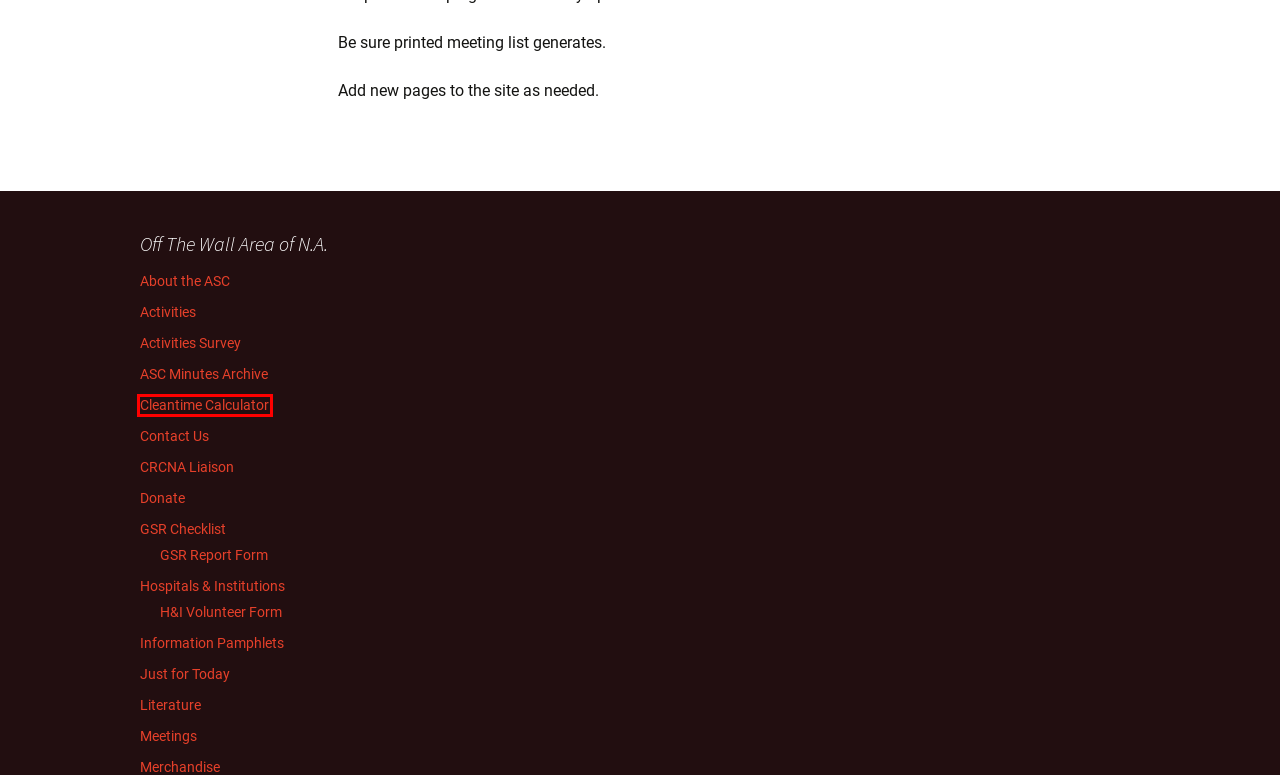You have a screenshot of a webpage with a red rectangle bounding box around a UI element. Choose the best description that matches the new page after clicking the element within the bounding box. The candidate descriptions are:
A. H&I Volunteer Form - Off The Wall Area of Narcotics Anonymous
B. About the ASC - Off The Wall Area of Narcotics Anonymous
C. Hospitals & Institutions - Off The Wall Area of Narcotics Anonymous
D. Activities - Off The Wall Area of Narcotics Anonymous
E. OTW Merchandise Survey - Off The Wall Area of Narcotics Anonymous
F. Cleantime Calculator - Off The Wall Area of Narcotics Anonymous
G. Events from June 16 – October 5 – Off The Wall Area of Narcotics Anonymous
H. GSR Report Form - Off The Wall Area of Narcotics Anonymous

F